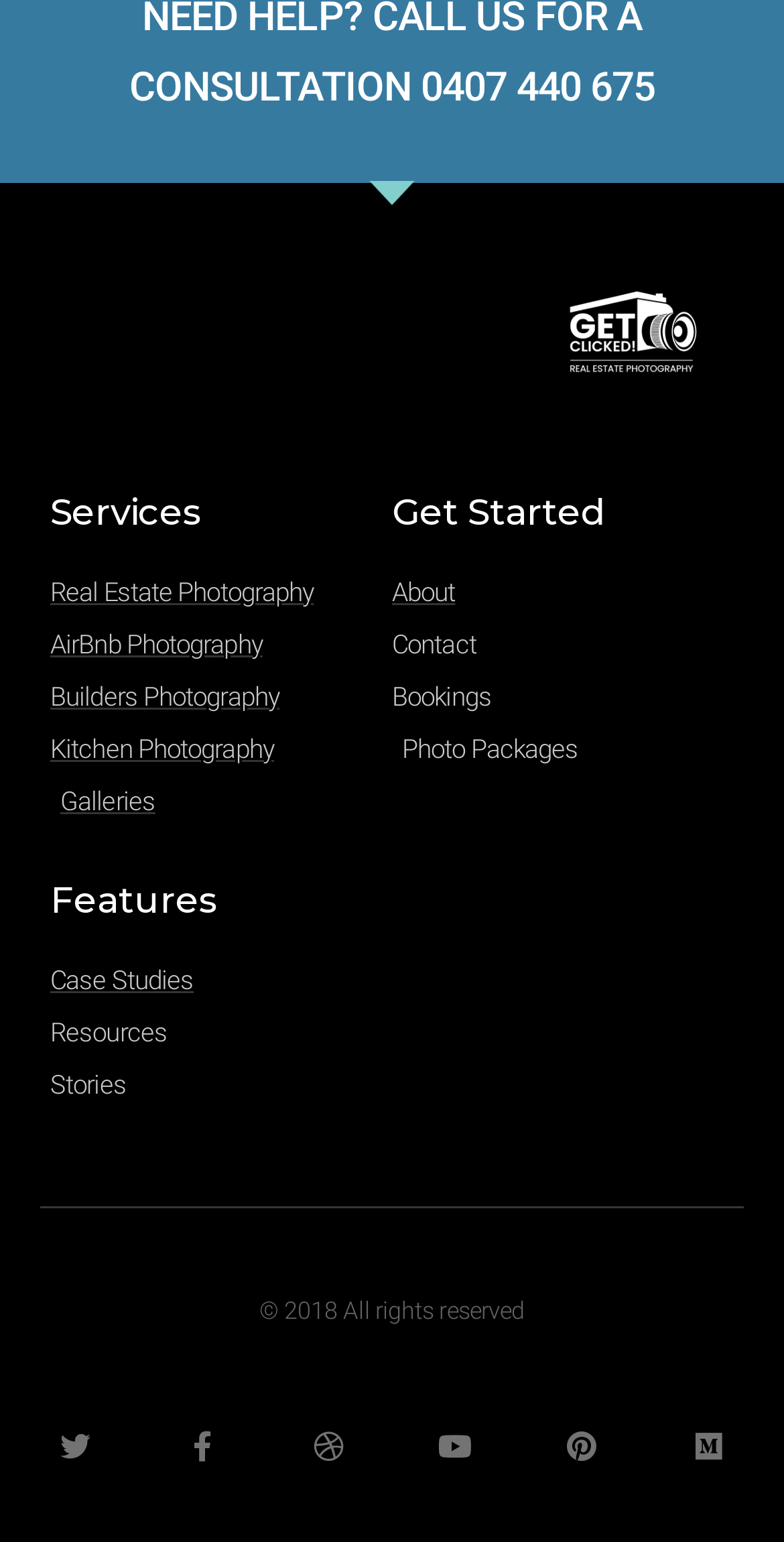What are the services offered?
Please answer the question as detailed as possible based on the image.

By examining the links under the 'Services' heading, we can see that the website offers photography services for Real Estate, AirBnb, Builders, and Kitchen.